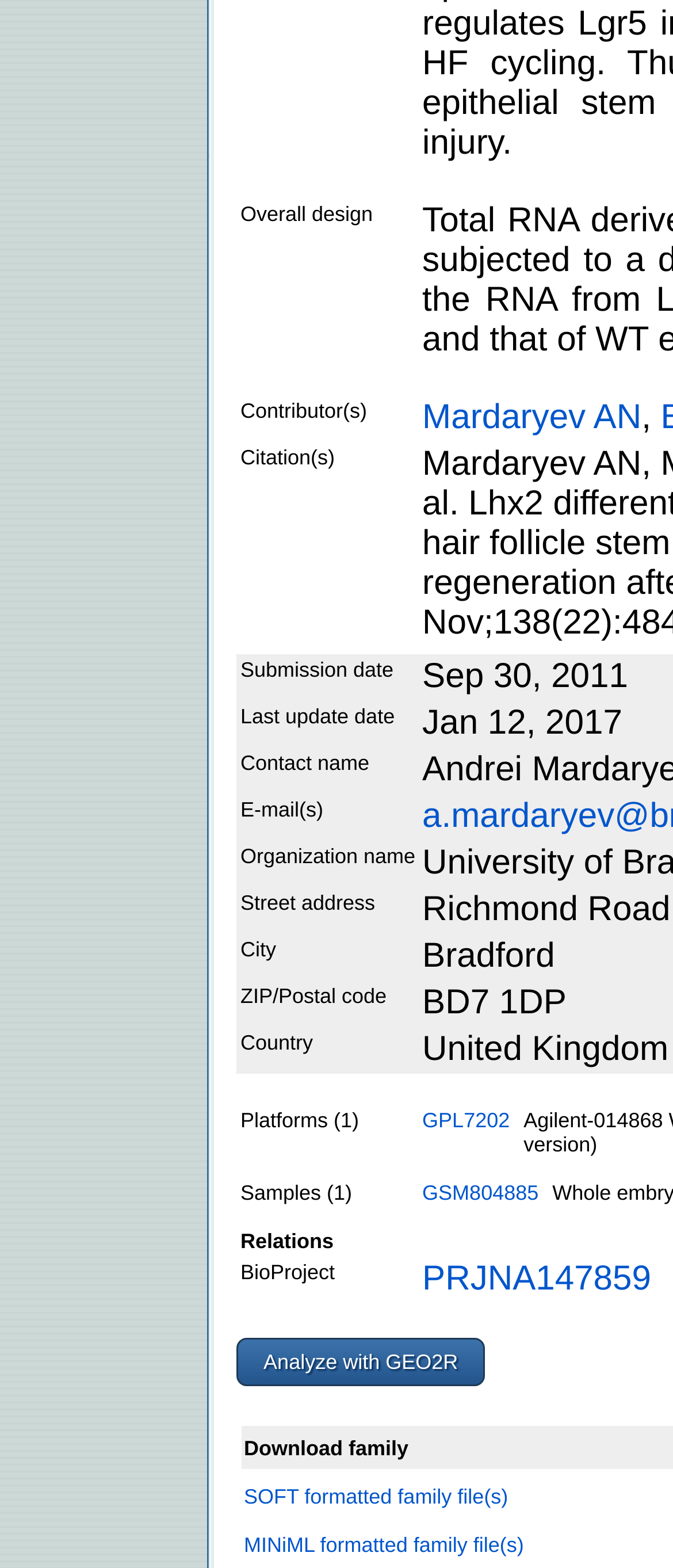Provide the bounding box coordinates of the UI element this sentence describes: "Register".

None